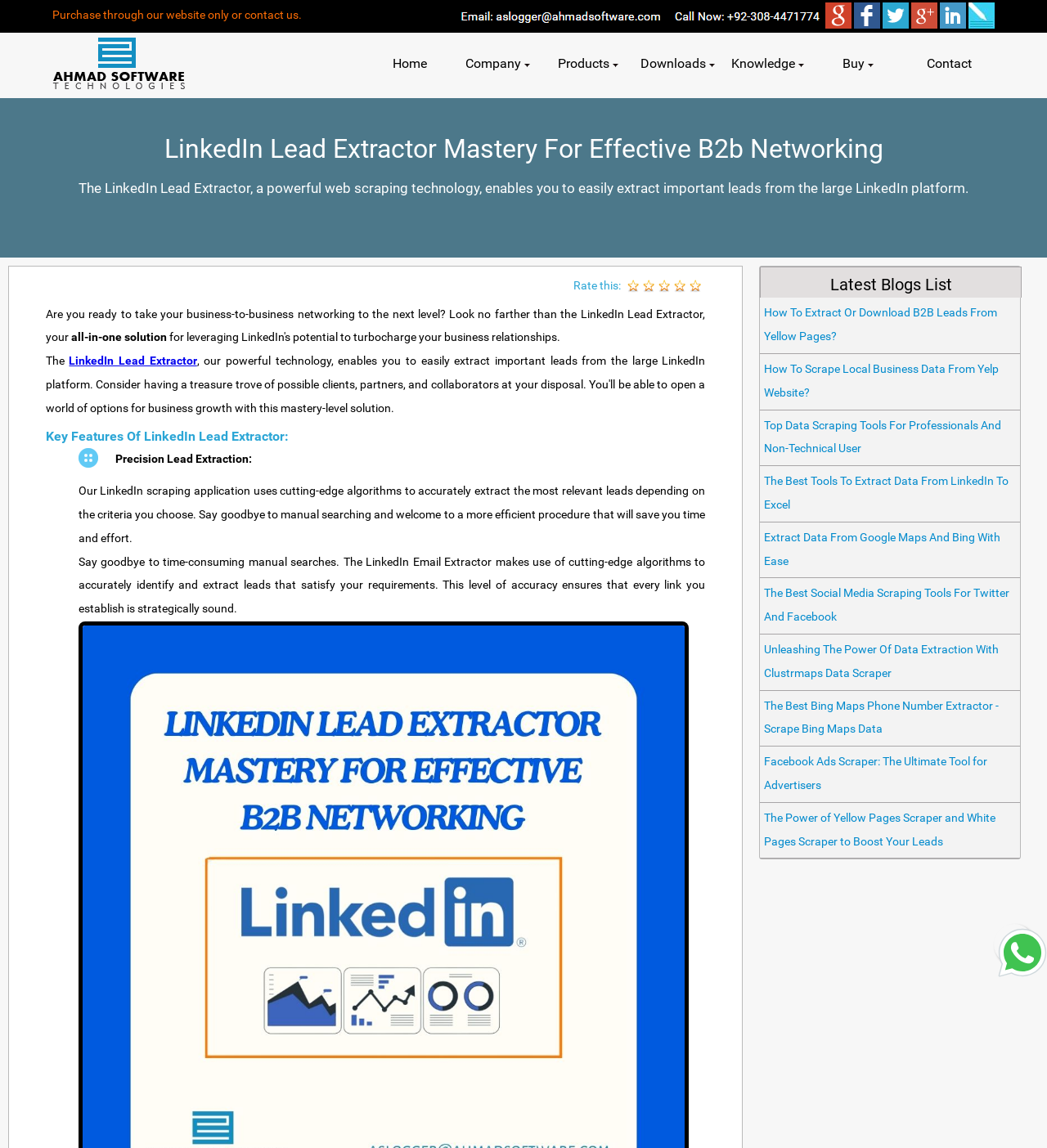What is the purpose of the LinkedIn Lead Extractor?
Provide a fully detailed and comprehensive answer to the question.

Based on the webpage content, the LinkedIn Lead Extractor is a powerful web scraping technology that enables users to easily extract important leads from the large LinkedIn platform. This suggests that the primary purpose of the LinkedIn Lead Extractor is to extract leads from LinkedIn.